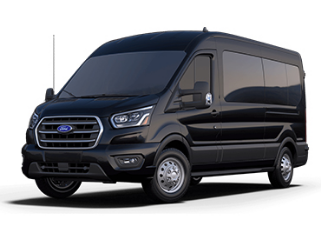Please answer the following question using a single word or phrase: What is the purpose of the robust front grille?

functional appeal